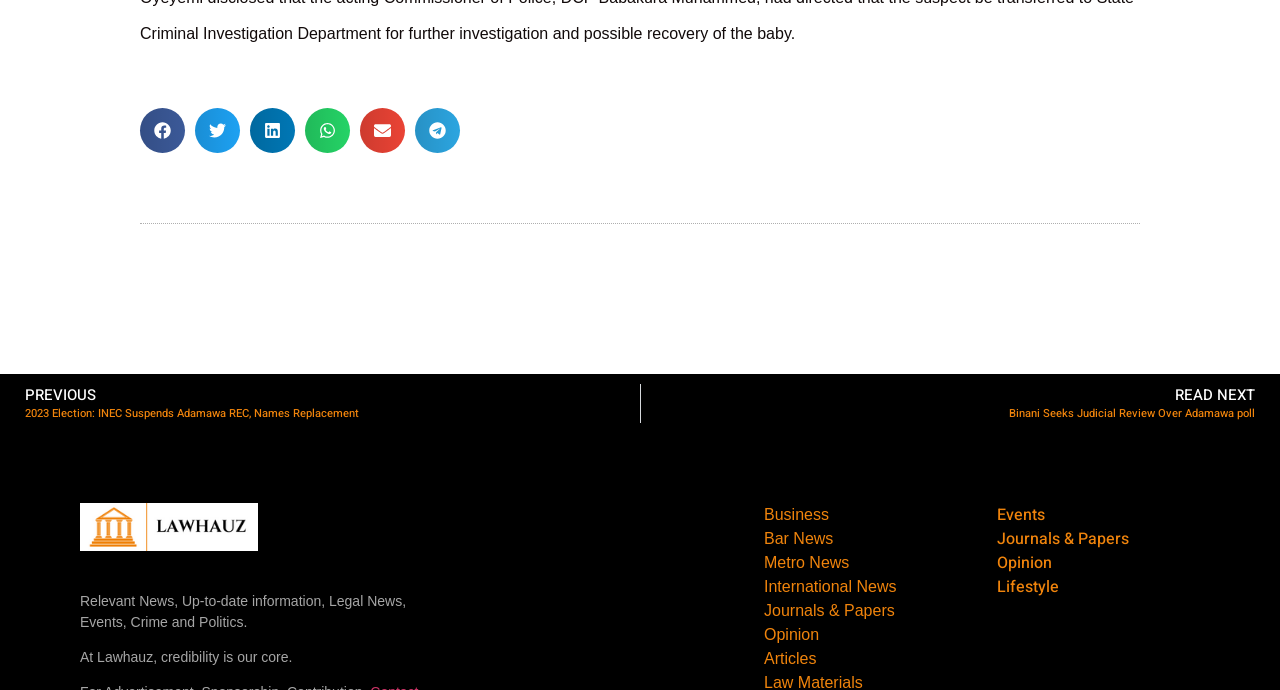What are the categories of news on the website?
Please describe in detail the information shown in the image to answer the question.

The website has multiple categories of news, including Business, Bar News, Metro News, International News, Journals & Papers, Opinion, Articles, and Events. These categories are evident from the links on the webpage.